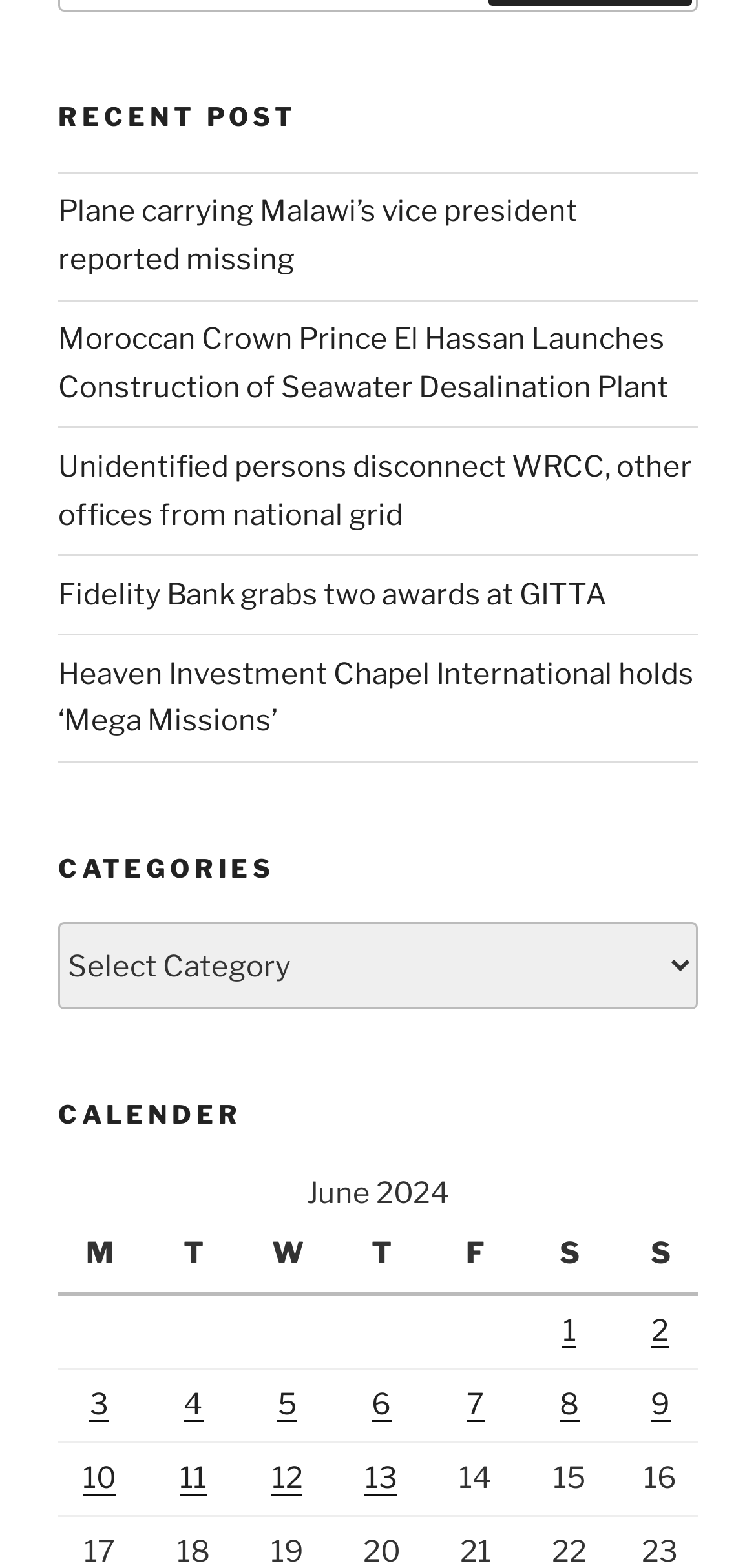Please give the bounding box coordinates of the area that should be clicked to fulfill the following instruction: "Select a category from the dropdown menu". The coordinates should be in the format of four float numbers from 0 to 1, i.e., [left, top, right, bottom].

[0.077, 0.589, 0.923, 0.644]